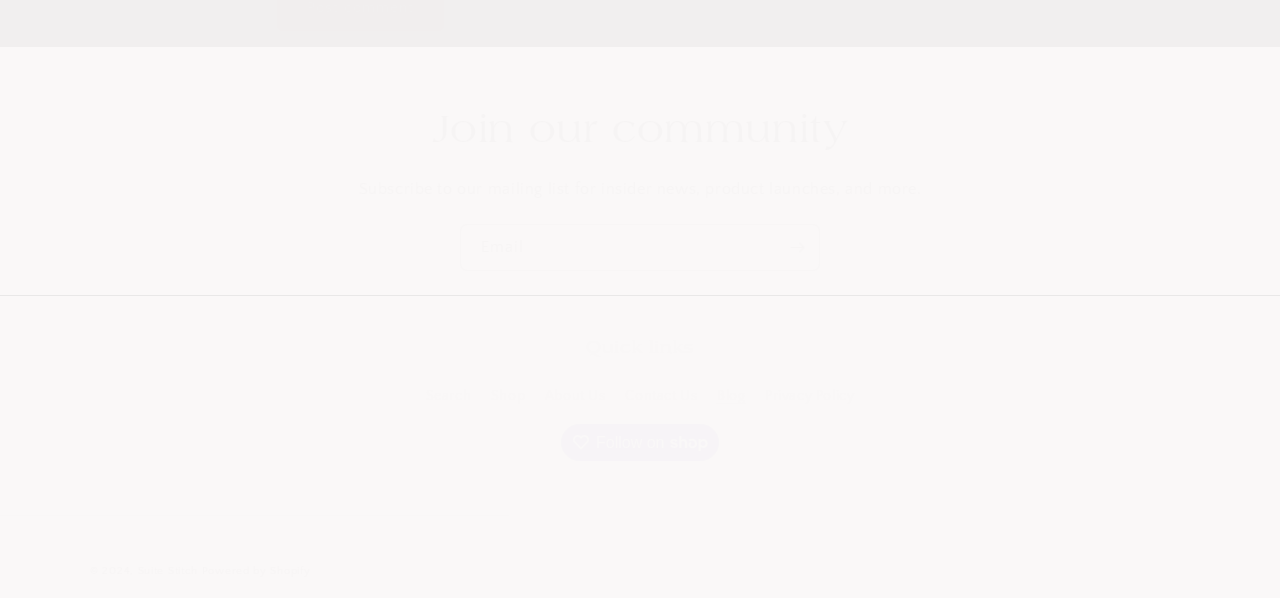Use a single word or phrase to answer this question: 
What is the function of the 'Subscribe' button?

Subscribe to mailing list